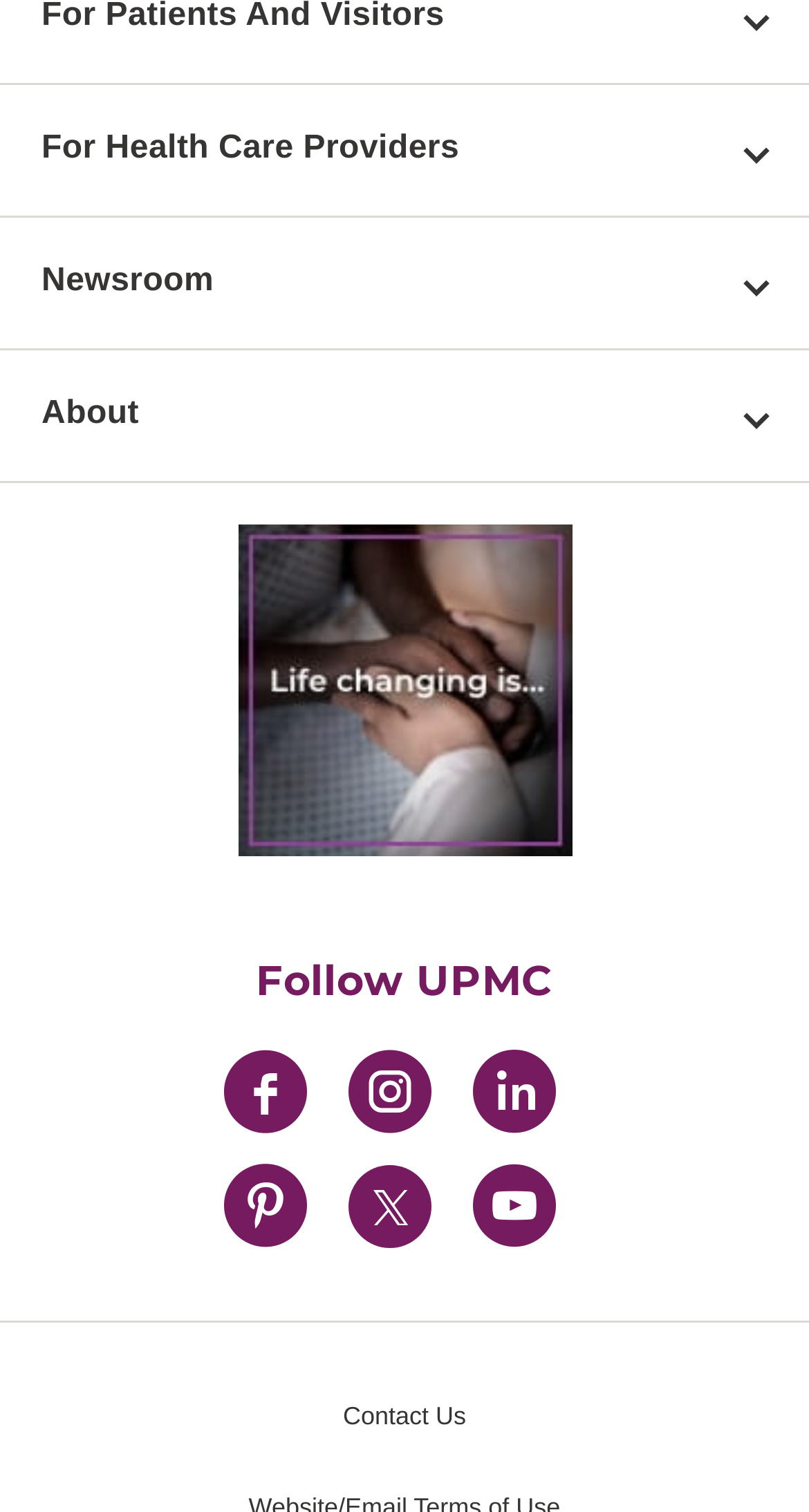What is the last link on the webpage?
Provide a fully detailed and comprehensive answer to the question.

The last link on the webpage is 'Contact Us' which is located at the bottom of the page with a bounding box coordinate of [0.424, 0.927, 0.576, 0.947].